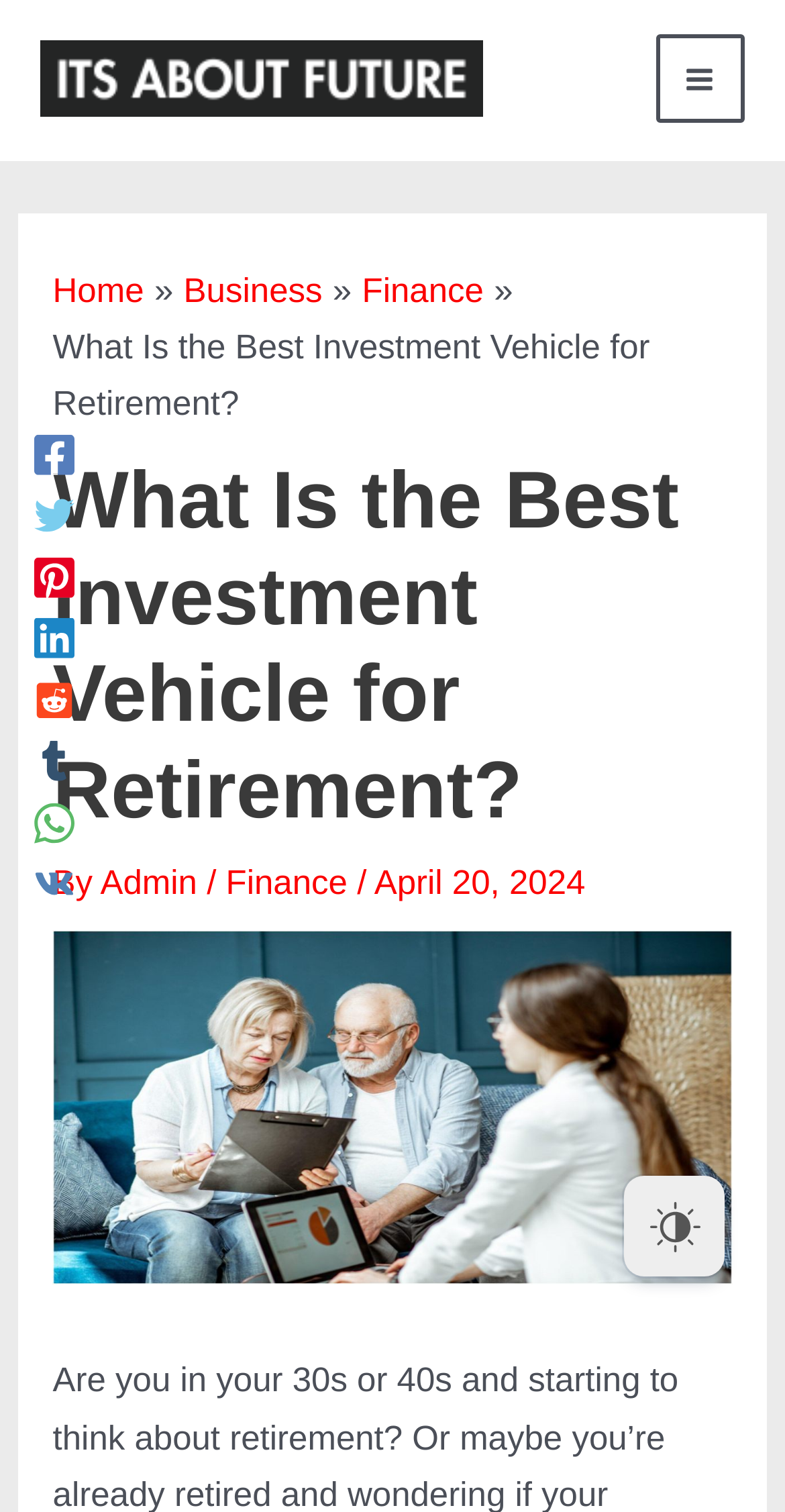Identify the bounding box coordinates for the element that needs to be clicked to fulfill this instruction: "Read the article by Admin". Provide the coordinates in the format of four float numbers between 0 and 1: [left, top, right, bottom].

[0.128, 0.571, 0.263, 0.597]